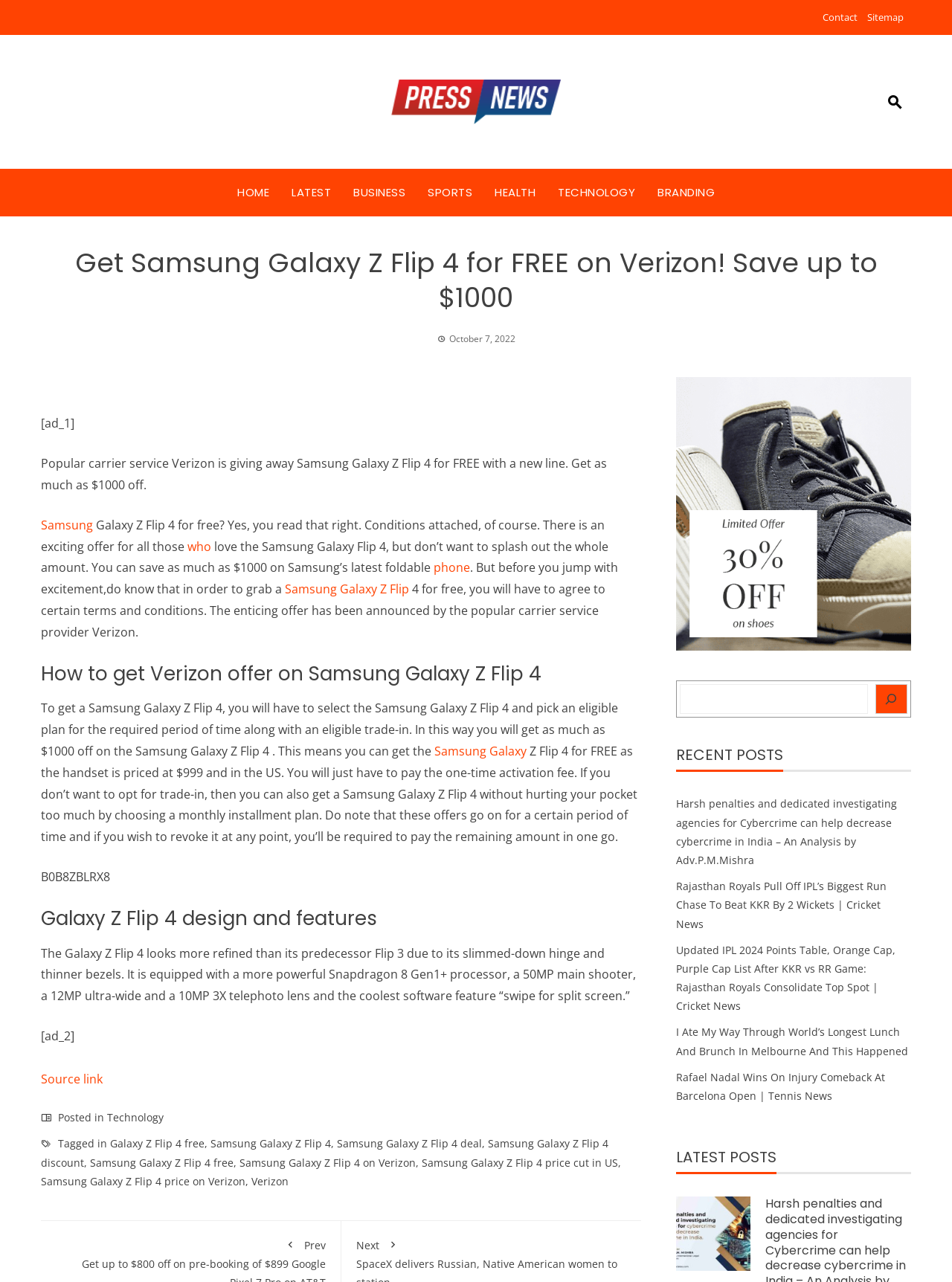What is the price of the Samsung Galaxy Z Flip 4?
Kindly offer a detailed explanation using the data available in the image.

The webpage mentions that the Samsung Galaxy Z Flip 4 is priced at $999 in the US, and with the Verizon offer, customers can get it for free or with a significant discount.